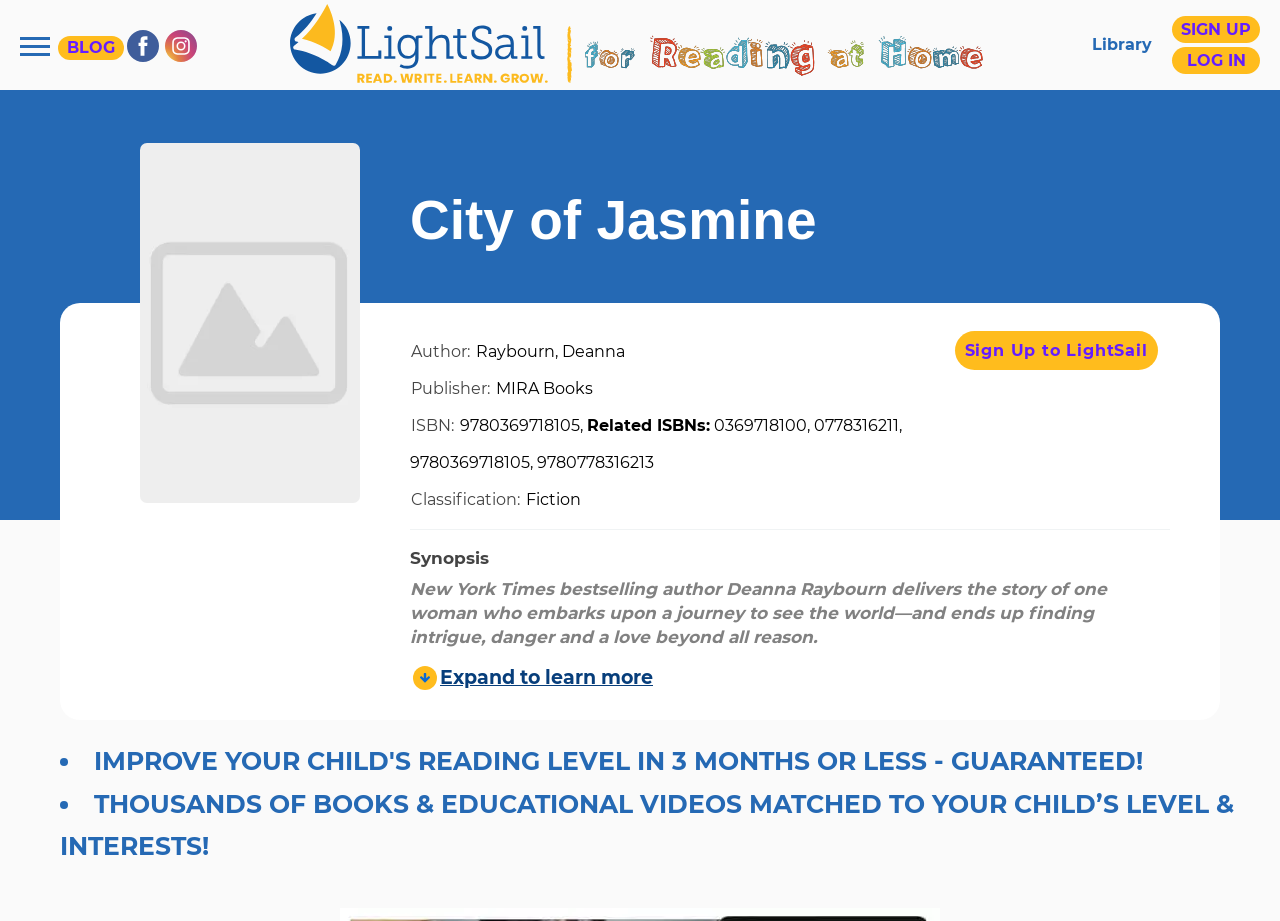Please provide a one-word or phrase answer to the question: 
What is the classification of this book?

Fiction